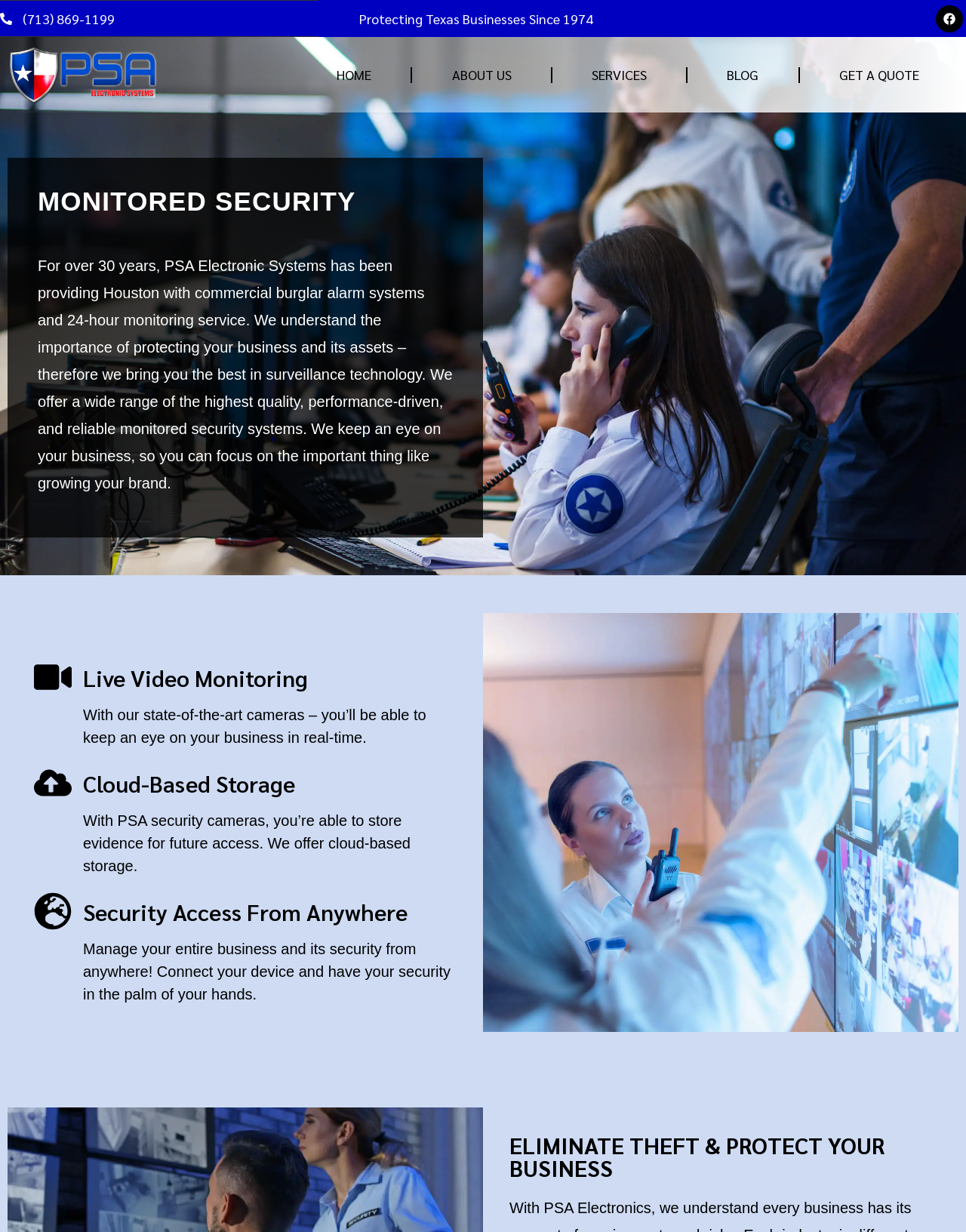What is the phone number to contact PSA Electronics?
Look at the image and answer with only one word or phrase.

(713) 869-1199